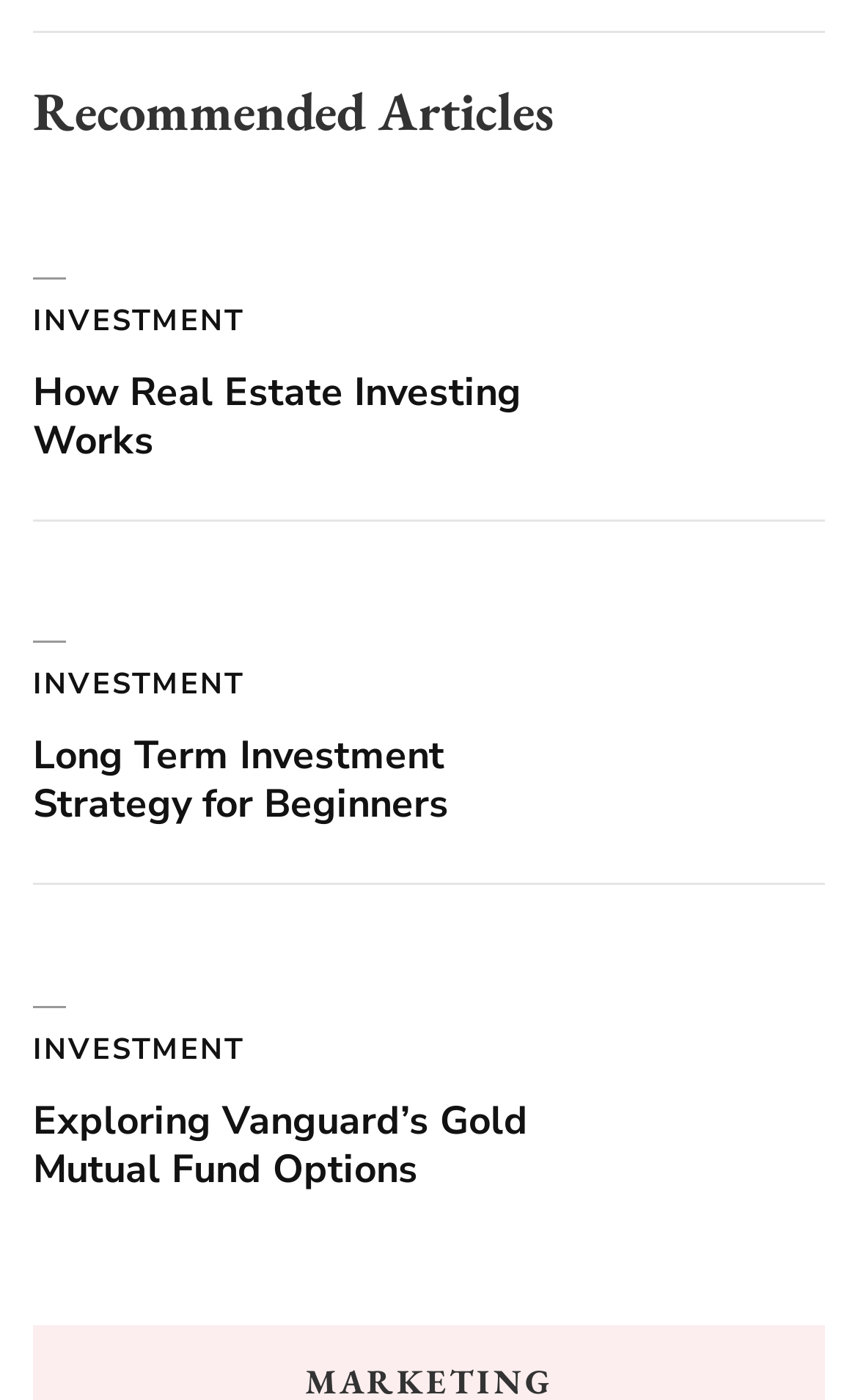What is the category of the links in the articles?
Based on the screenshot, provide your answer in one word or phrase.

INVESTMENT